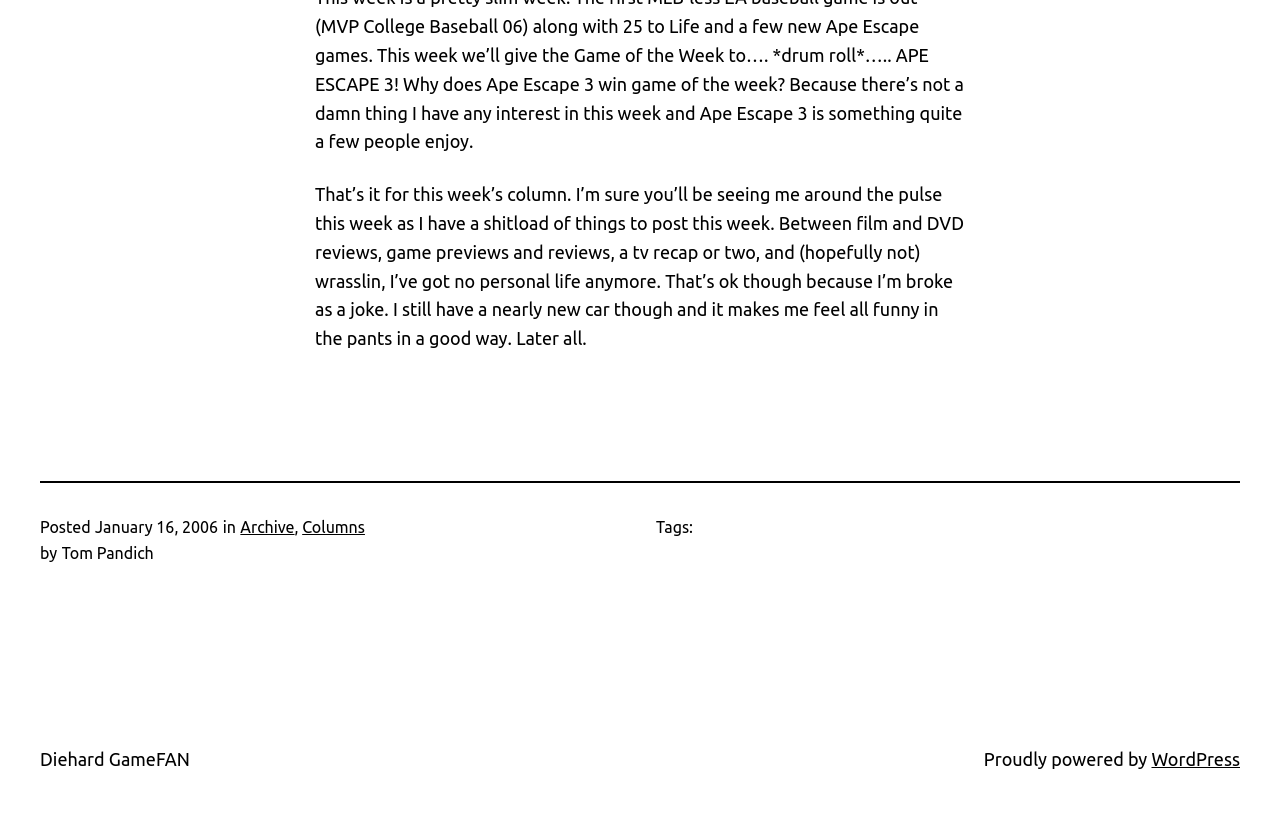Using the provided element description: "Columns", identify the bounding box coordinates. The coordinates should be four floats between 0 and 1 in the order [left, top, right, bottom].

[0.236, 0.634, 0.285, 0.656]